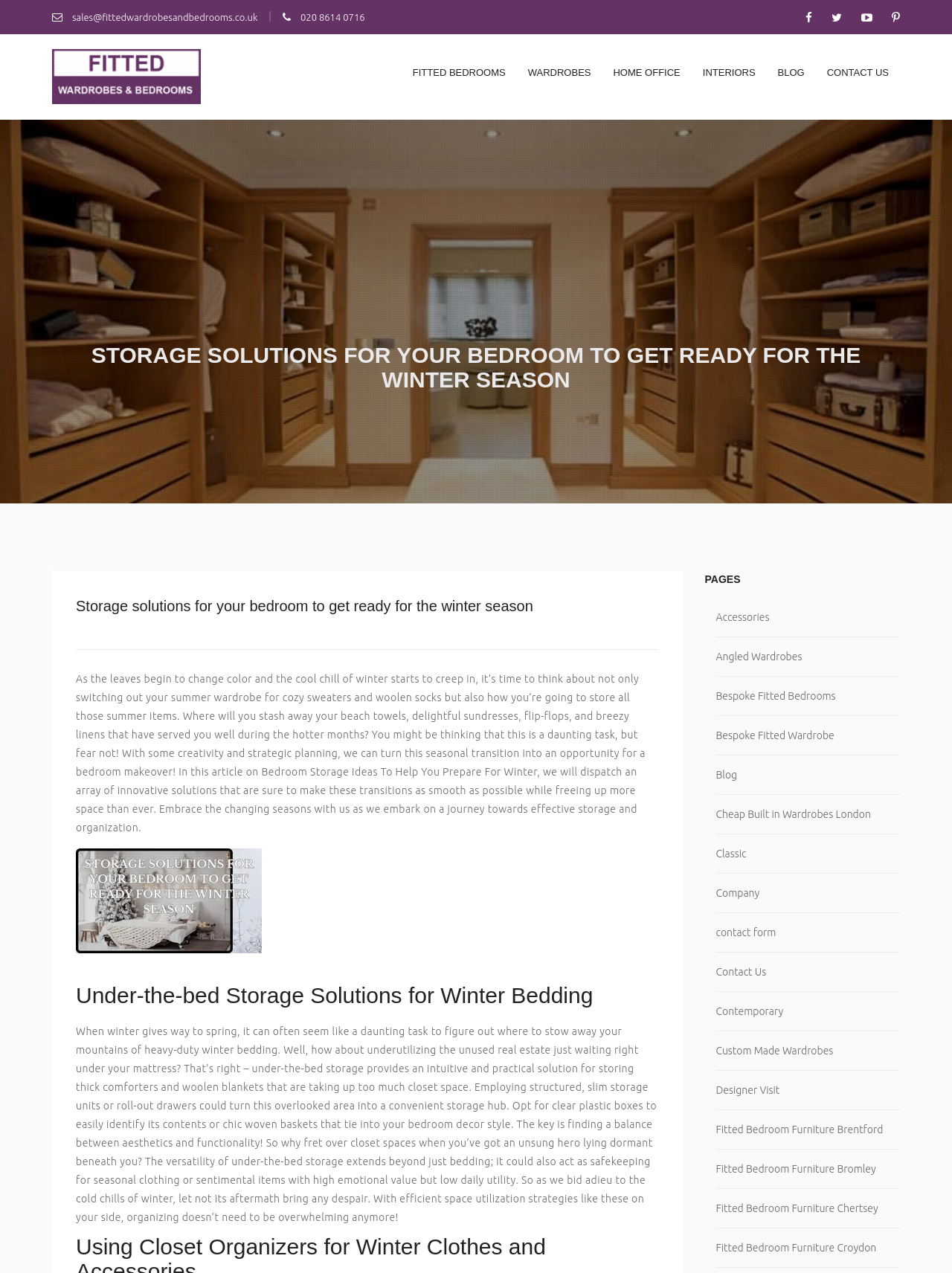Please find the bounding box coordinates of the element that needs to be clicked to perform the following instruction: "View home office furniture". The bounding box coordinates should be four float numbers between 0 and 1, represented as [left, top, right, bottom].

[0.632, 0.027, 0.726, 0.088]